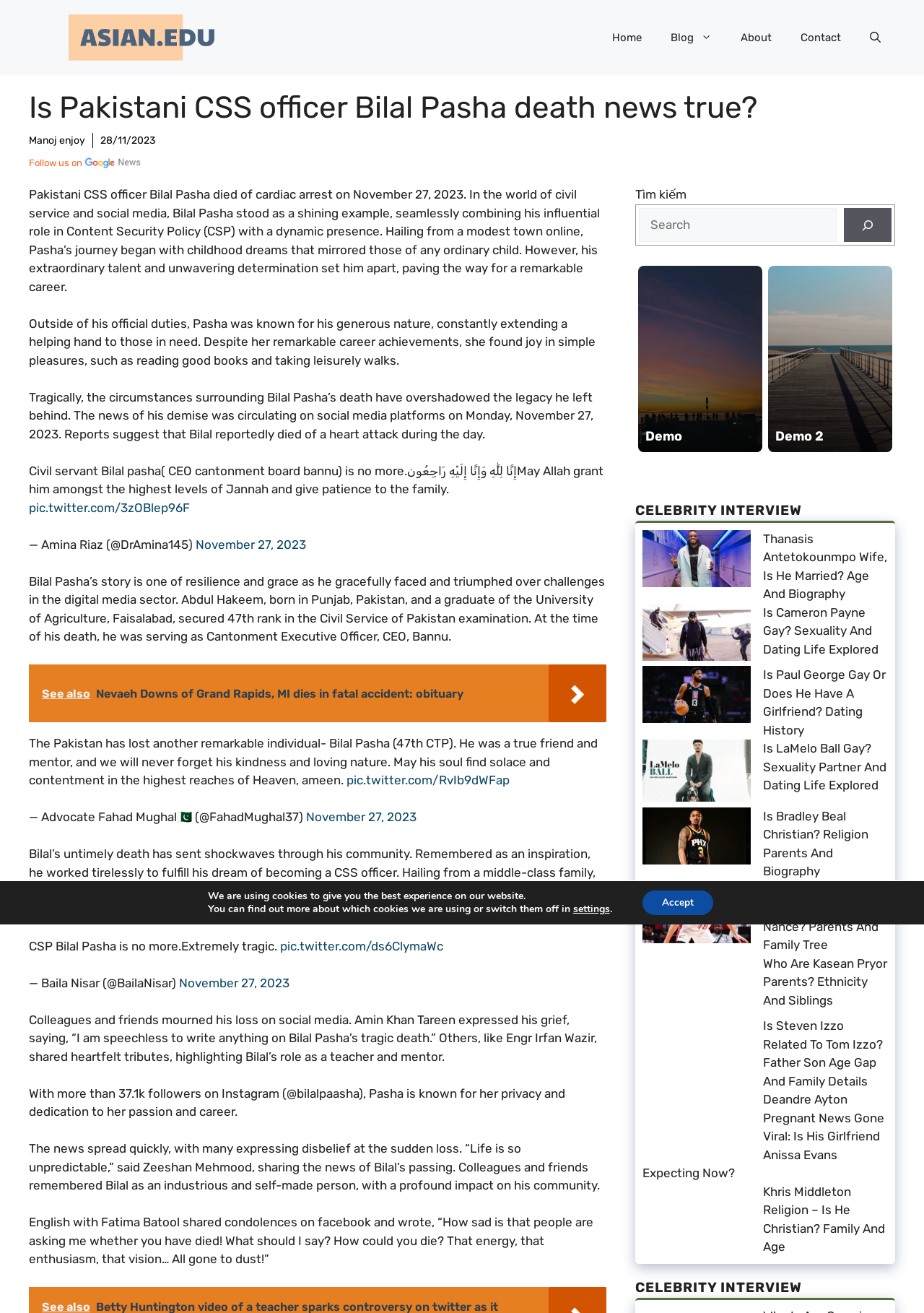Identify the bounding box for the described UI element: "parent_node: Search for: value="Search"".

None